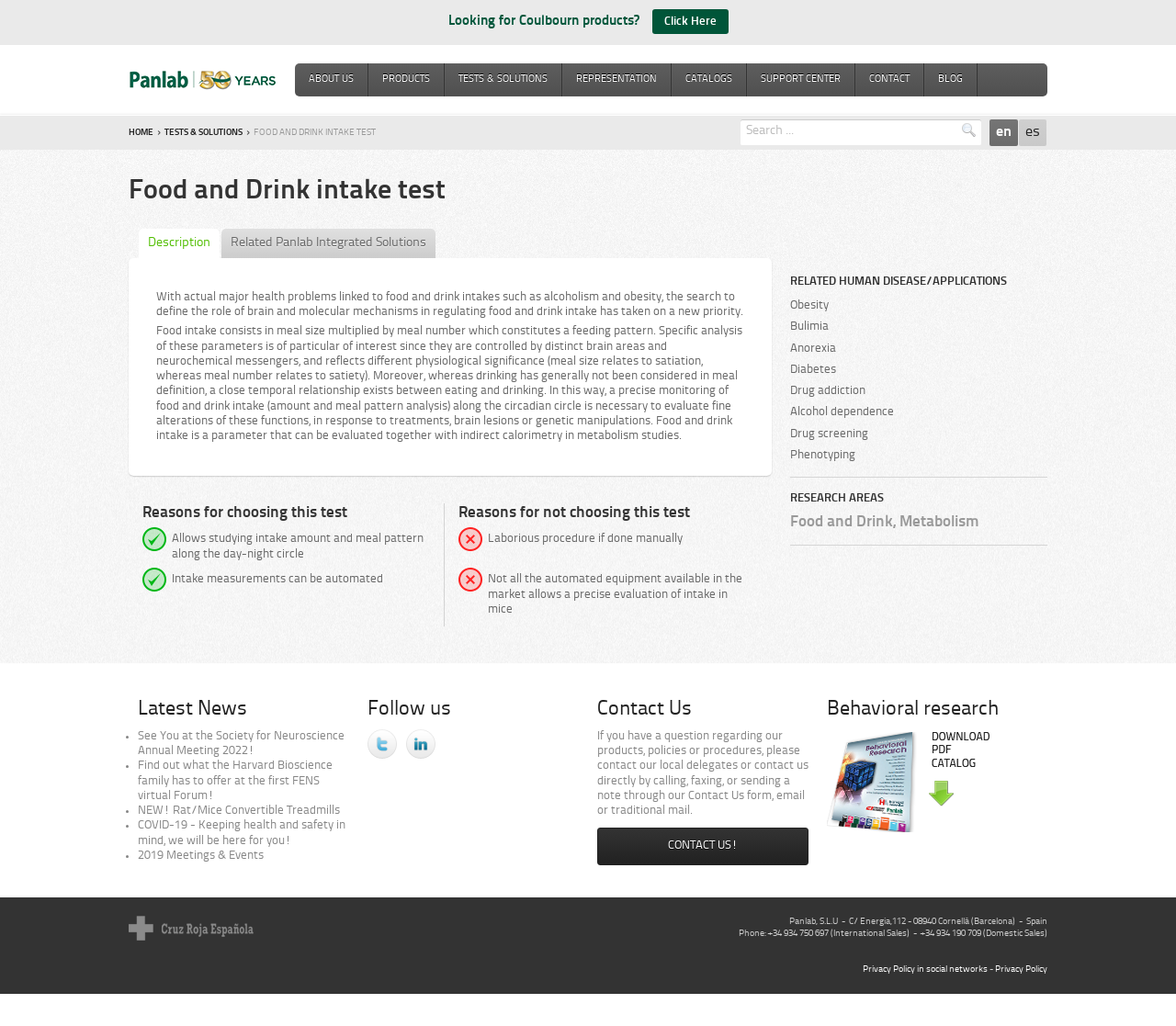Determine the bounding box coordinates for the UI element with the following description: "About us". The coordinates should be four float numbers between 0 and 1, represented as [left, top, right, bottom].

[0.251, 0.062, 0.312, 0.094]